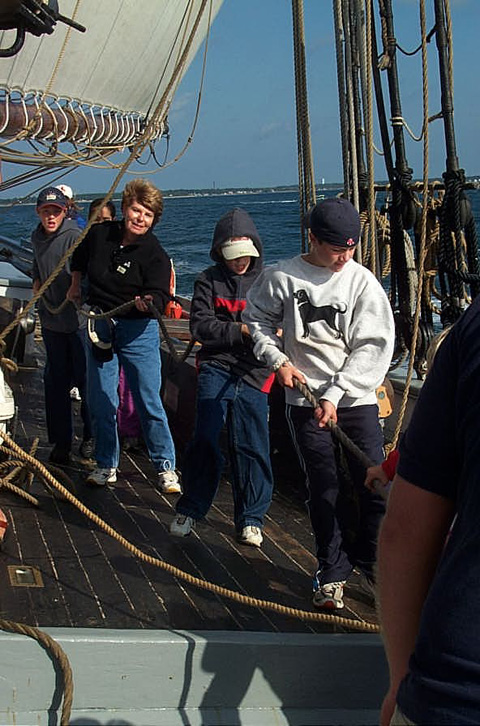Deliver an in-depth description of the image, highlighting major points.

A group of young people is engaged in a fun and educational sailing experience aboard a vintage boat. With the sun shining brightly and a clear blue sky as the backdrop, they are actively participating in a teamwork activity, pulling on ropes as they help maneuver the ship. Each child is dressed casually, showcasing an array of comfortable clothing, from sweatshirts to jeans, reflecting the playful atmosphere of the outing. The expressions on their faces convey excitement and determination, highlighting the sense of adventure they are experiencing. In the distance, the calm waters of the sea stretch out, complemented by the gentle sway of the boat, creating a perfect setting for hands-on learning about sailing, teamwork, and maritime skills. The scene encapsulates a memorable moment of youth exploration and engagement with the natural world.